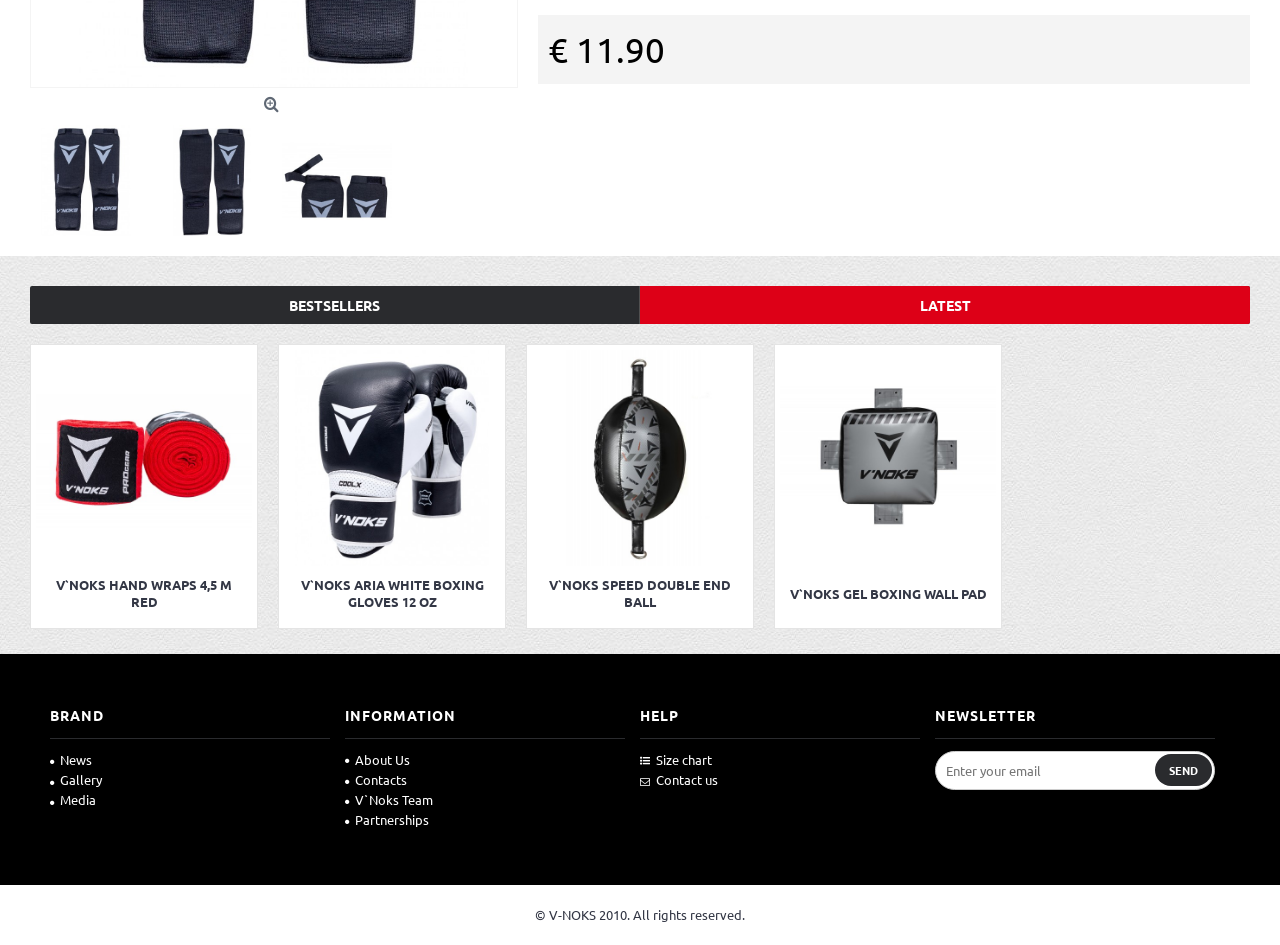Show the bounding box coordinates for the HTML element as described: "V`Noks Team".

[0.27, 0.837, 0.488, 0.856]